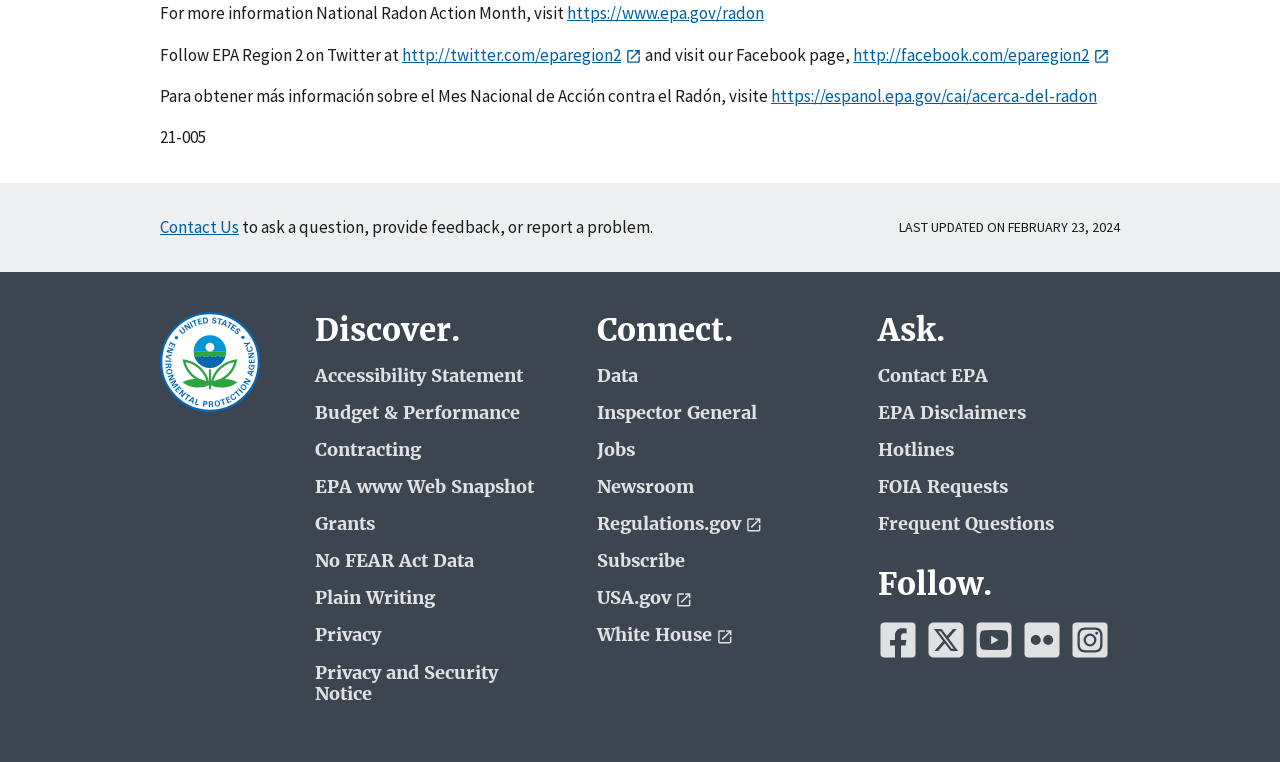Please determine the bounding box coordinates of the element to click on in order to accomplish the following task: "Get information about National Radon Action Month". Ensure the coordinates are four float numbers ranging from 0 to 1, i.e., [left, top, right, bottom].

[0.125, 0.003, 0.443, 0.032]